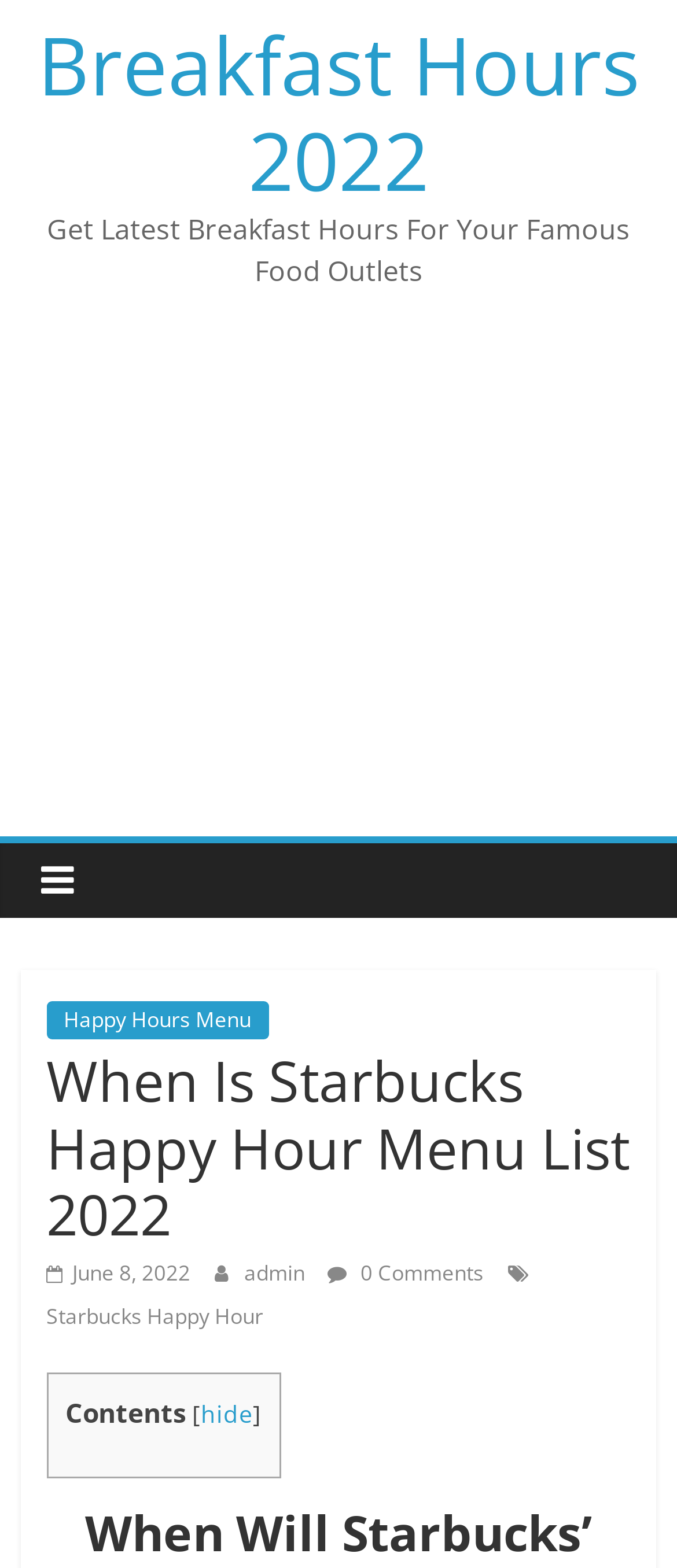Please identify the coordinates of the bounding box for the clickable region that will accomplish this instruction: "Read the 'Starbucks Happy Hour' article".

[0.068, 0.83, 0.389, 0.849]